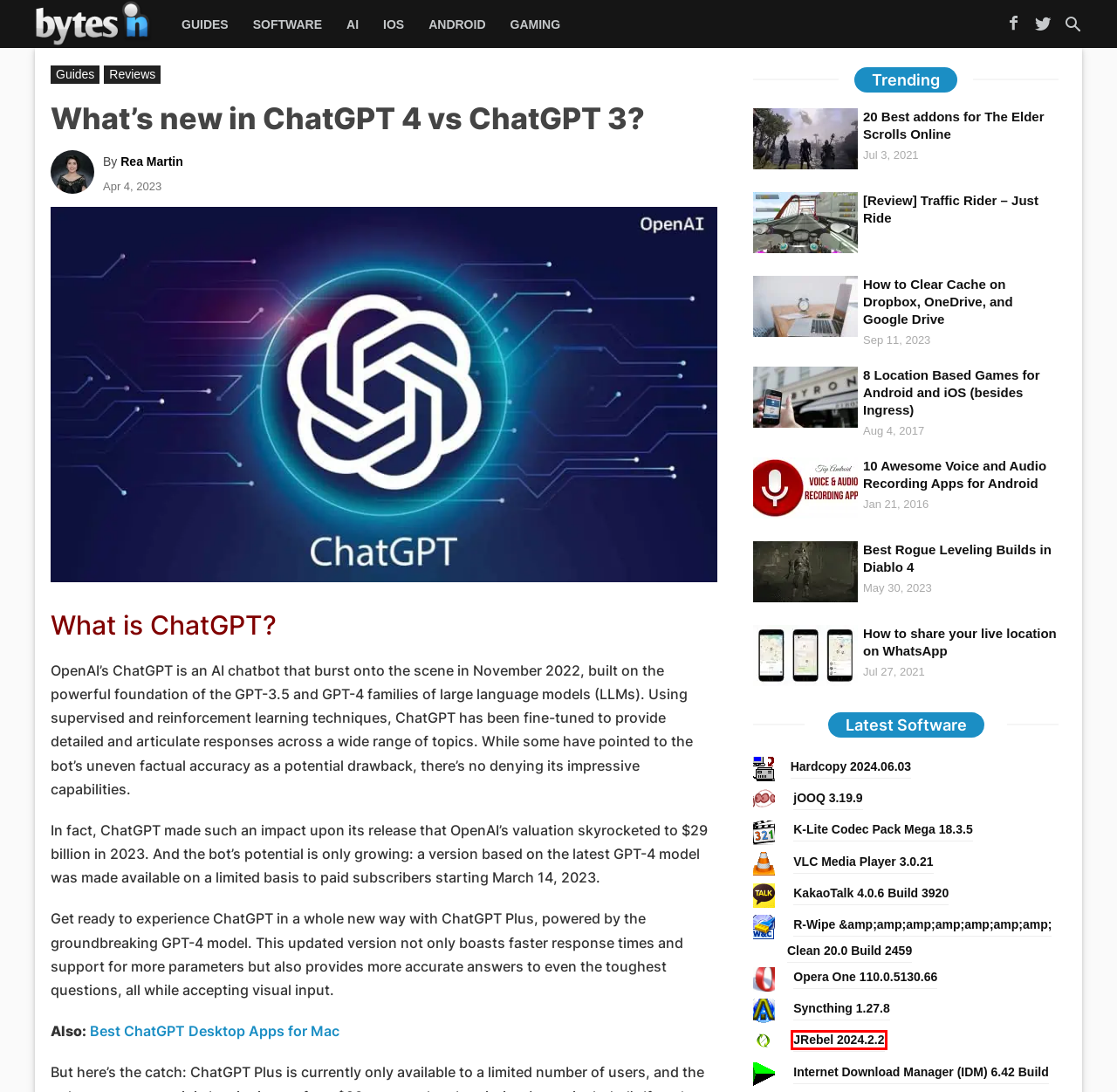Given a screenshot of a webpage featuring a red bounding box, identify the best matching webpage description for the new page after the element within the red box is clicked. Here are the options:
A. Top 4 ChatGPT Desktop Apps for Mac
B. JRebel Download - BytesIn
C. [Review] Traffic Rider - Just Ride
D. 20 Best addons for The Elder Scrolls Online
E. Android Guides, News and Reviews
F. jOOQ Download - BytesIn
G. Rea Martin, Author at BytesIn
H. R-Wipe &amp;amp;amp;amp;amp; Clean Download - BytesIn

B